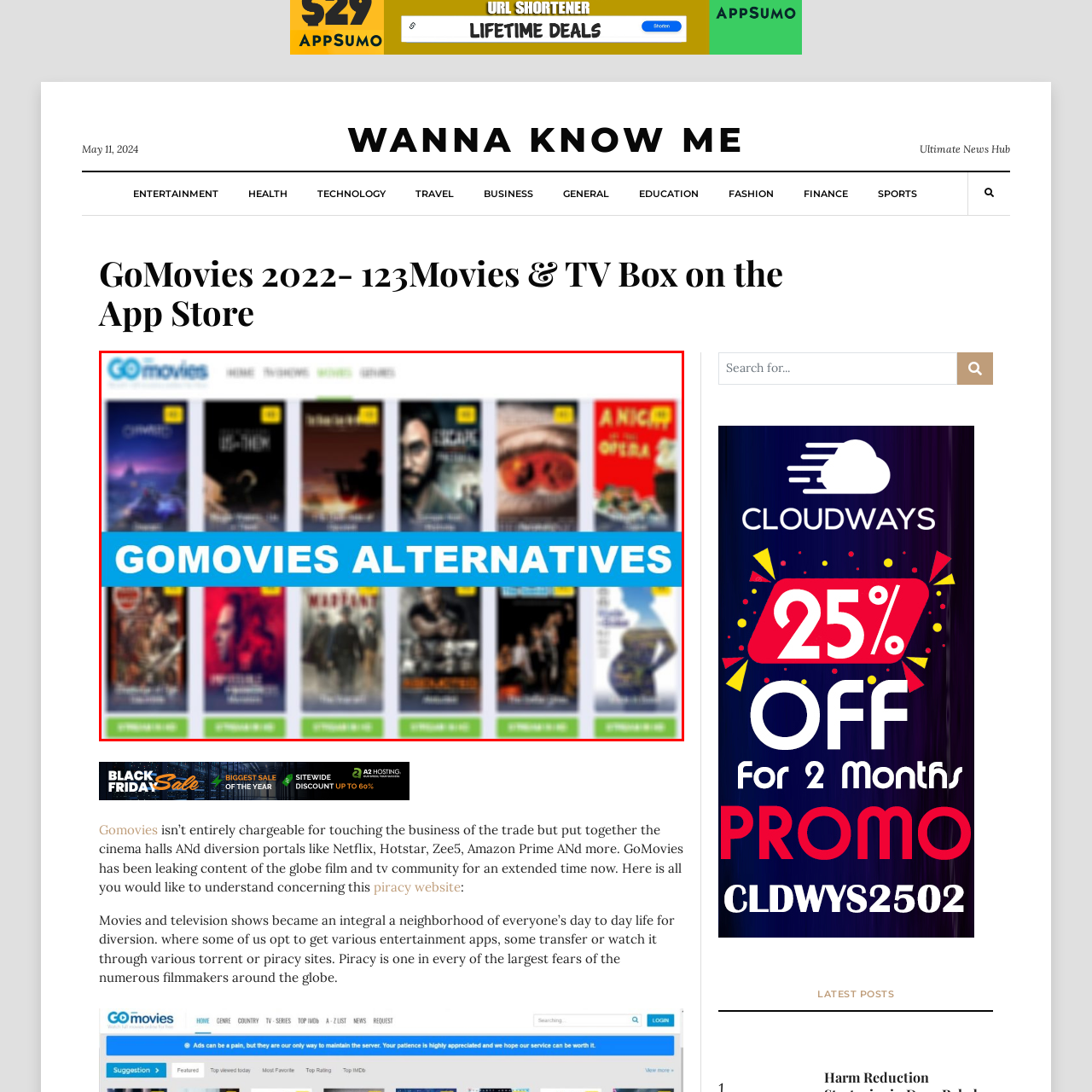What type of content is available on the platform?
Analyze the image marked by the red bounding box and respond with an in-depth answer considering the visual clues.

The array of movie posters below the title indicates that the platform offers a variety of films, and the caption also mentions TV shows, suggesting that users can access a range of cinematic experiences on the platform.